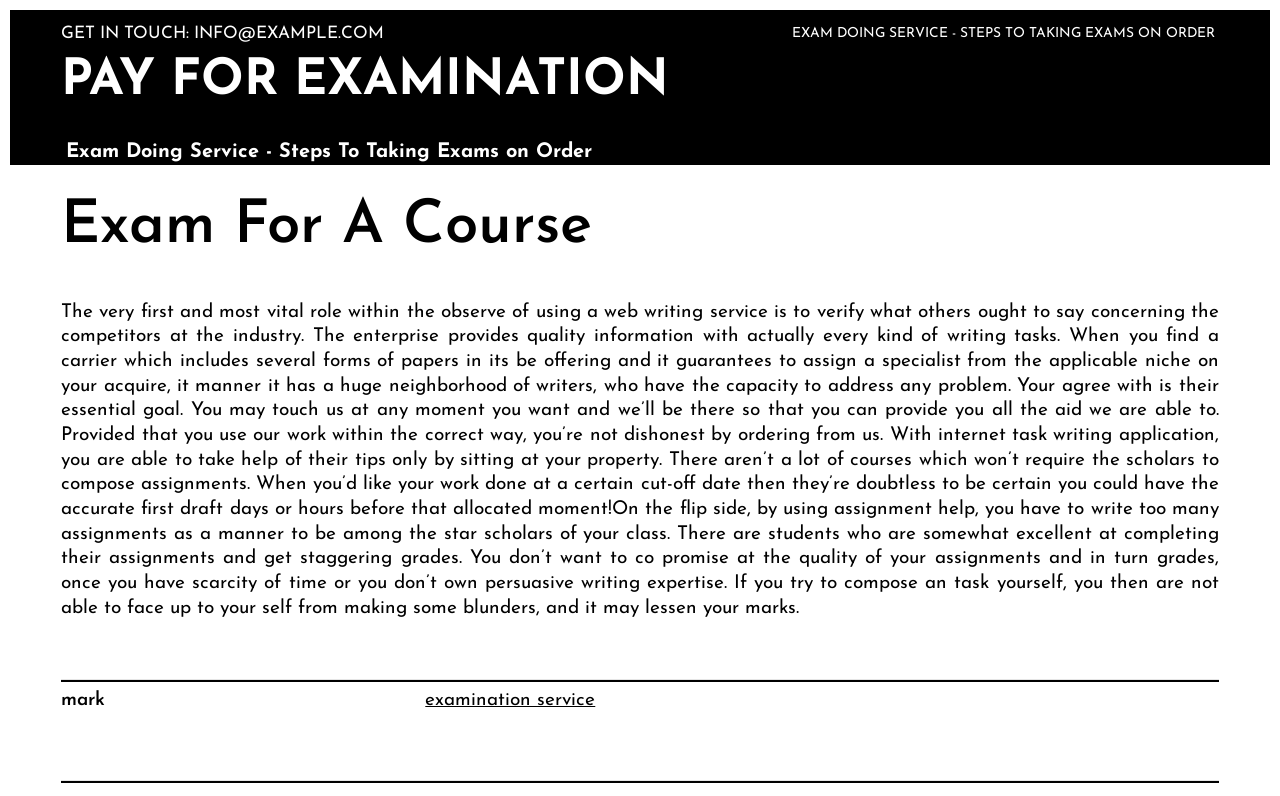Bounding box coordinates are to be given in the format (top-left x, top-left y, bottom-right x, bottom-right y). All values must be floating point numbers between 0 and 1. Provide the bounding box coordinate for the UI element described as: Dave Bolger

None